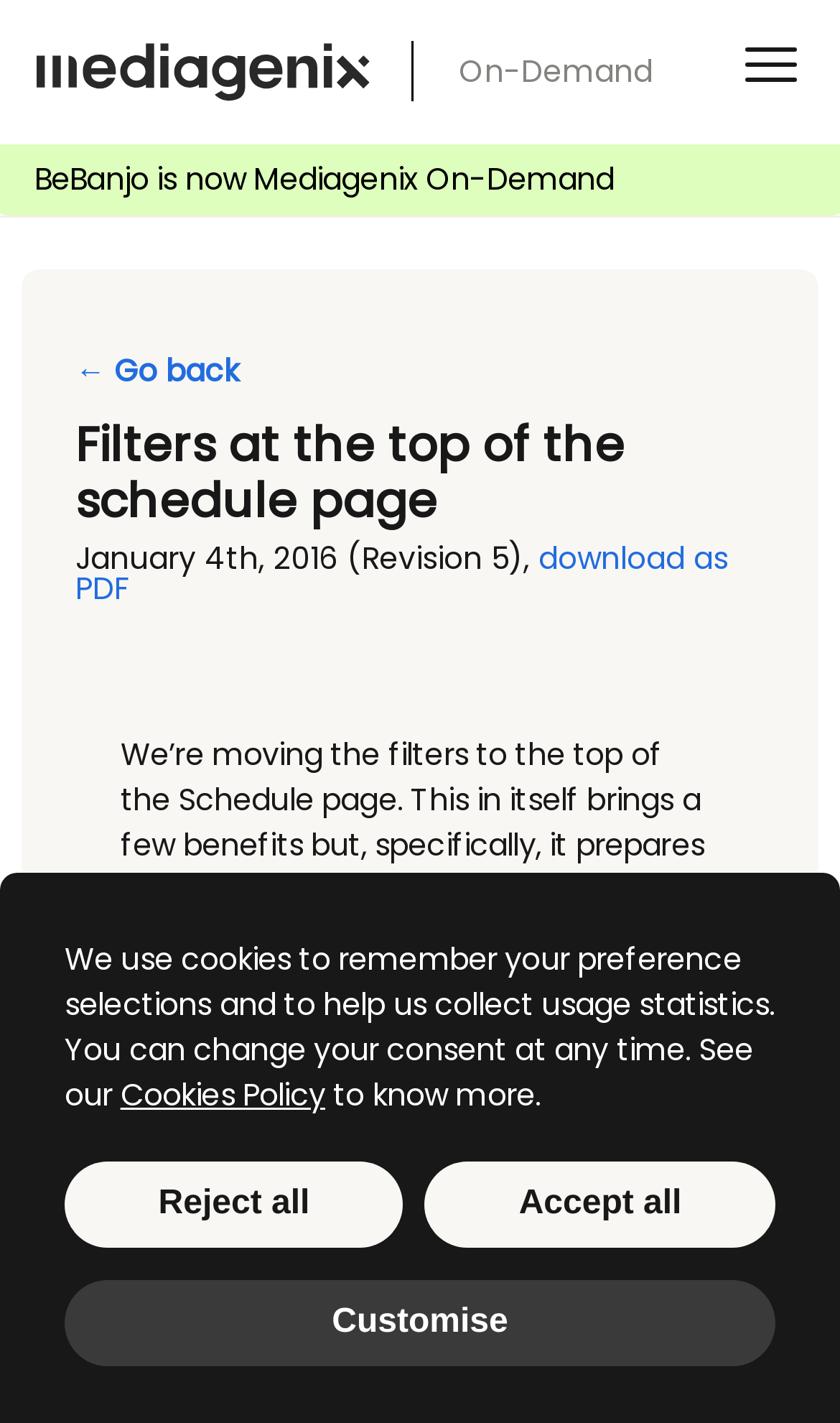Please give a succinct answer using a single word or phrase:
What is the purpose of the cookies used by this website?

To remember preferences and collect usage statistics